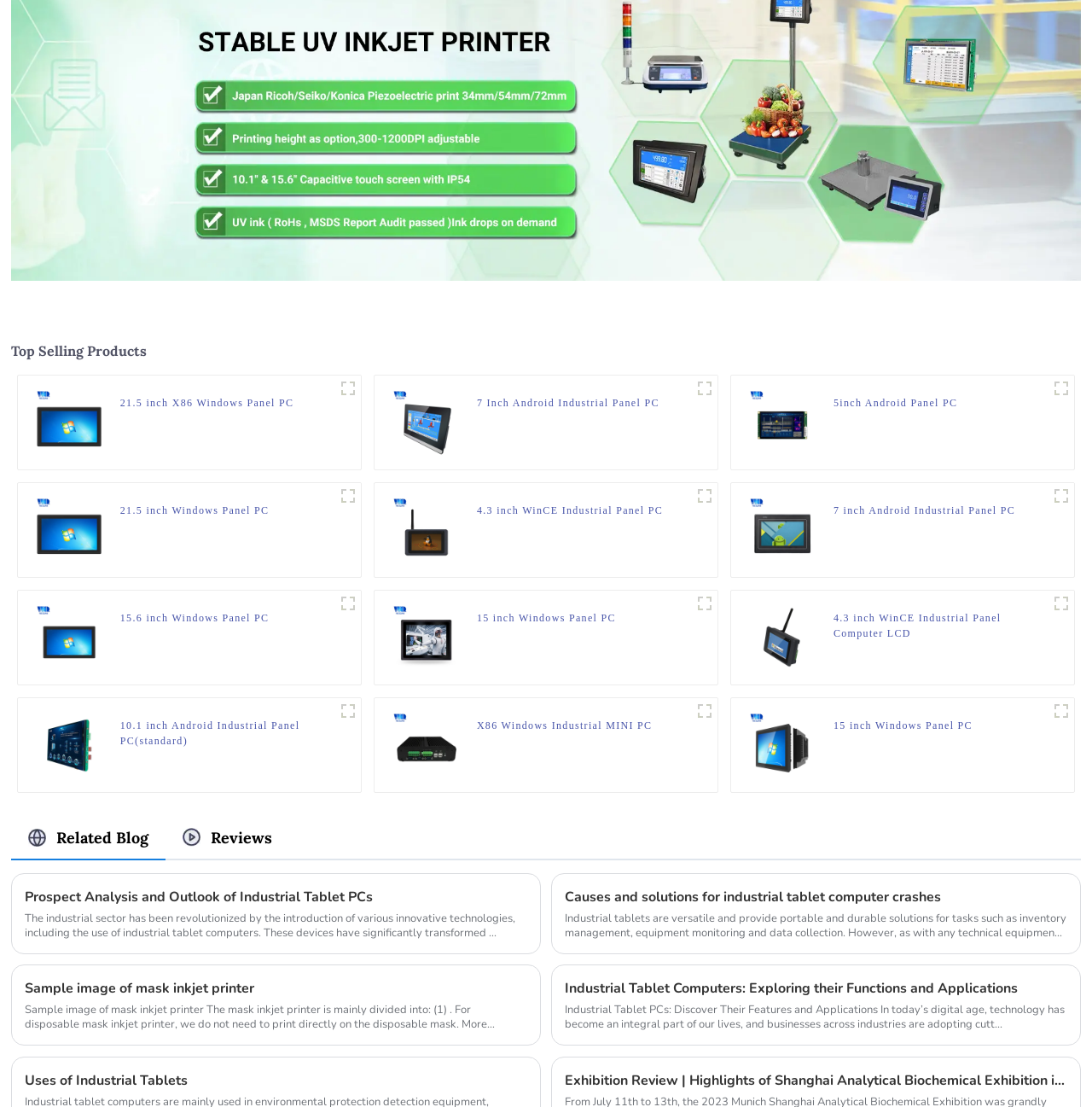Find and provide the bounding box coordinates for the UI element described here: "title="5inch Android Panel PC"". The coordinates should be given as four float numbers between 0 and 1: [left, top, right, bottom].

[0.685, 0.374, 0.748, 0.387]